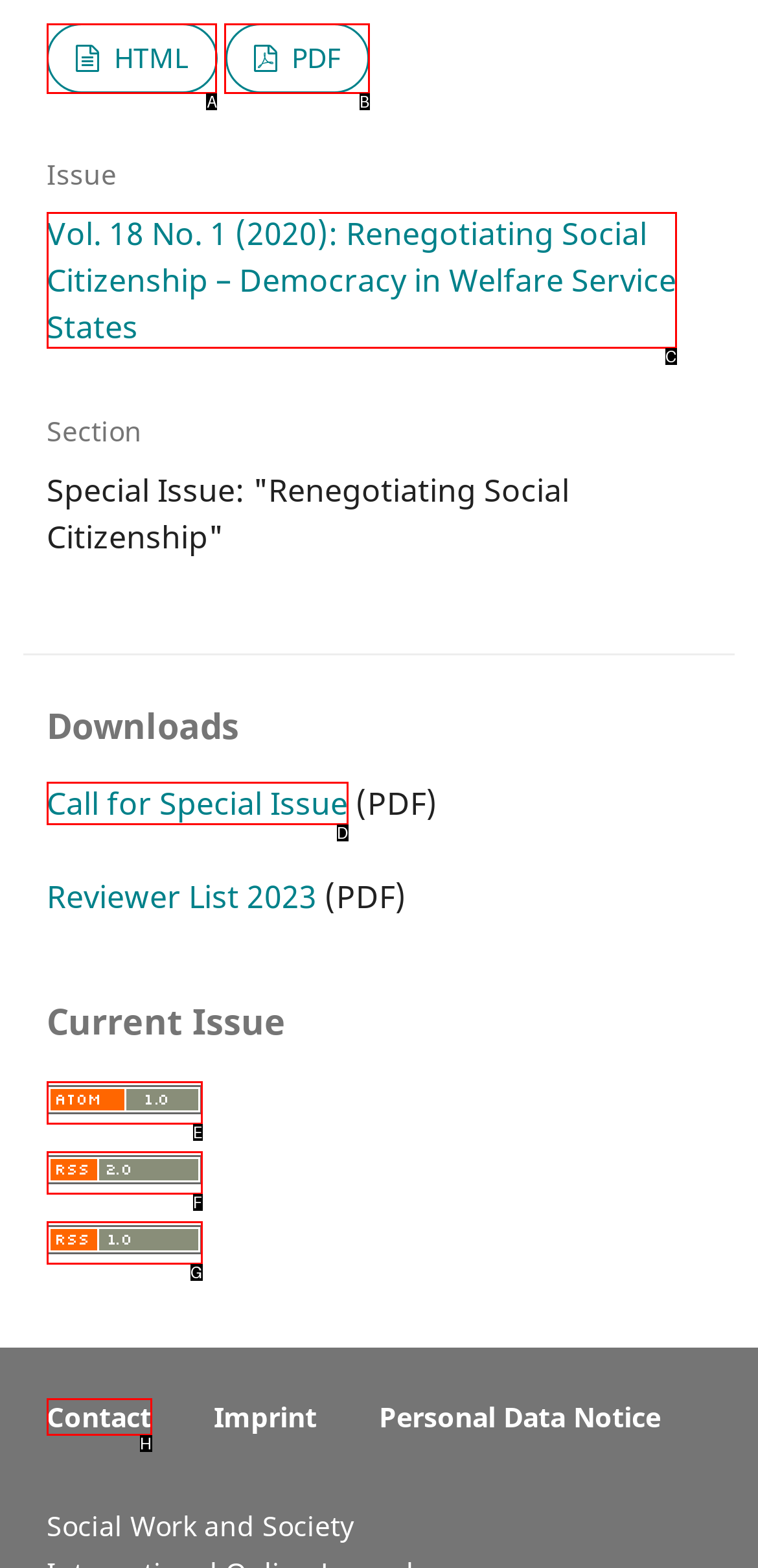Identify the HTML element that best matches the description: alt="Atom logo". Provide your answer by selecting the corresponding letter from the given options.

E